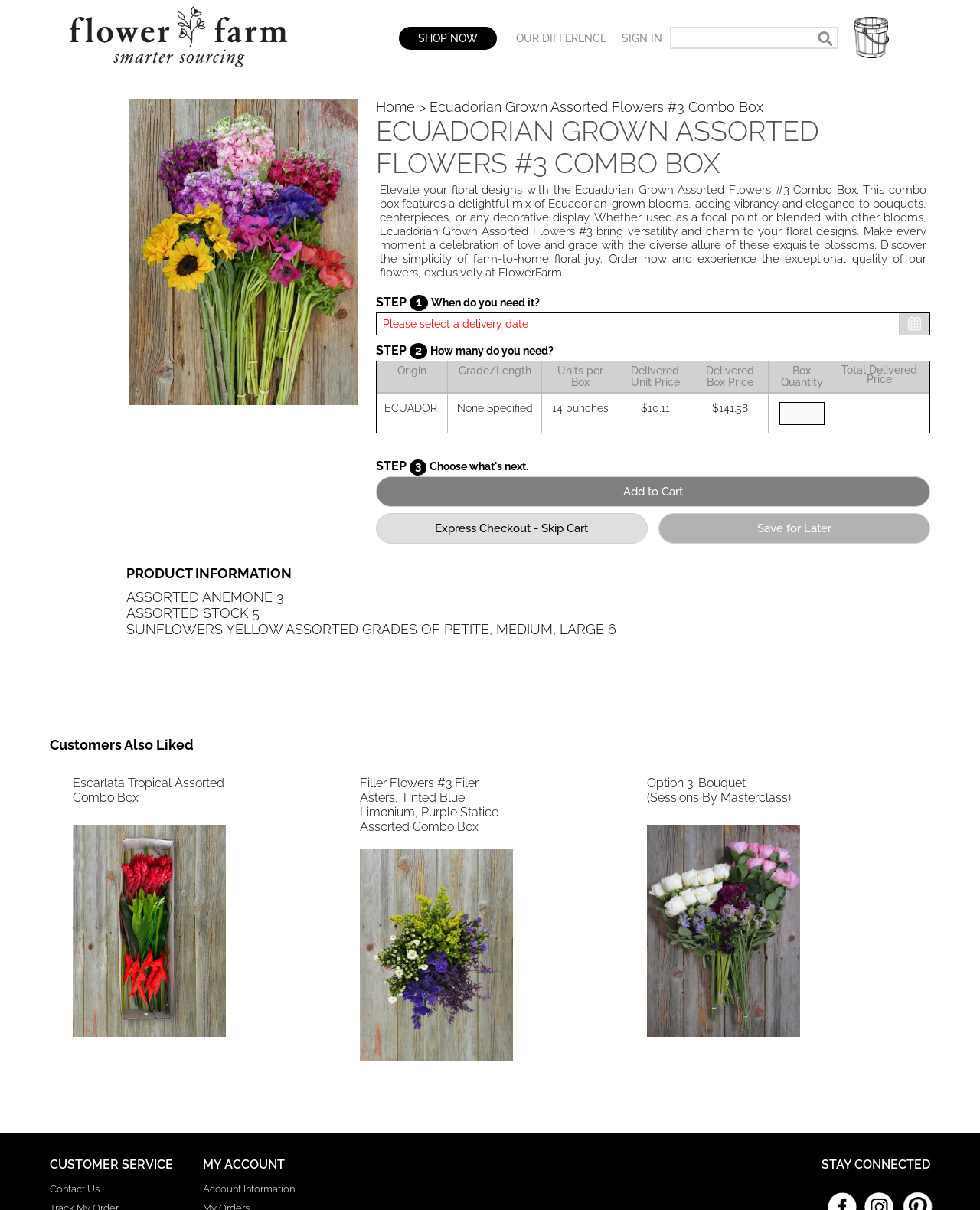Determine the bounding box coordinates for the element that should be clicked to follow this instruction: "View product information". The coordinates should be given as four float numbers between 0 and 1, in the format [left, top, right, bottom].

[0.129, 0.467, 0.298, 0.48]